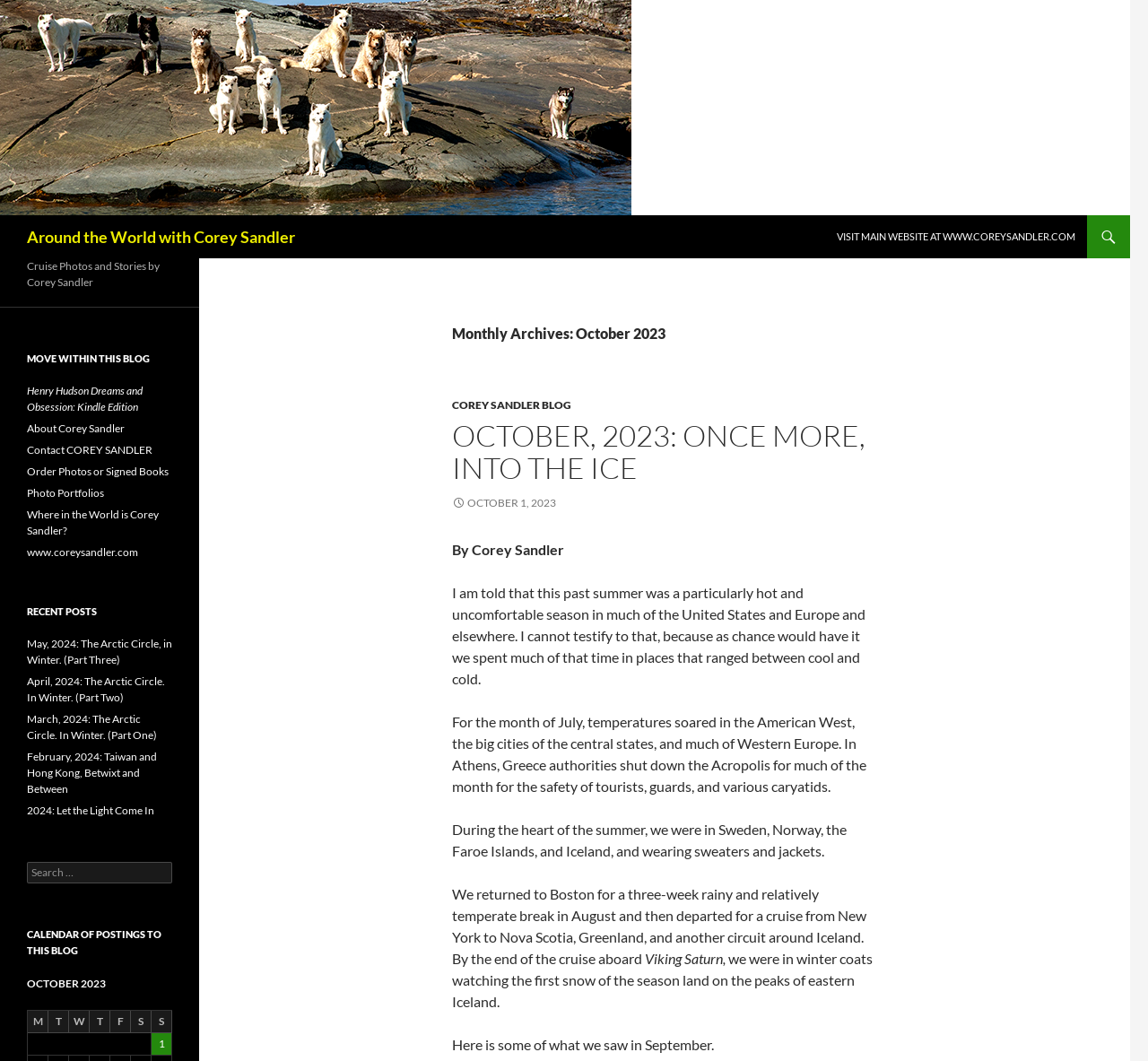What is the main heading of this webpage? Please extract and provide it.

Around the World with Corey Sandler